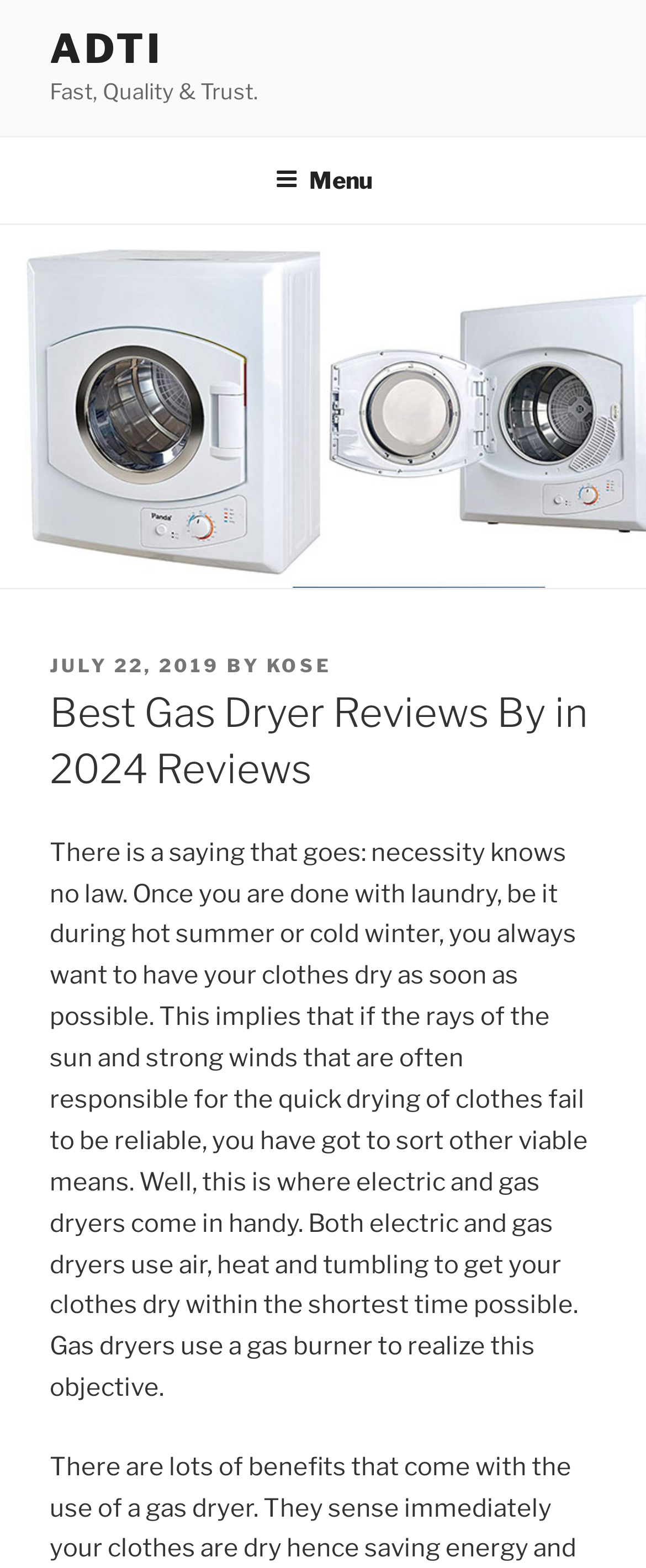Analyze the image and provide a detailed answer to the question: What is the purpose of gas dryers?

According to the text on the webpage, gas dryers use air, heat, and tumbling to get clothes dry within the shortest time possible, implying that their purpose is to dry clothes quickly.